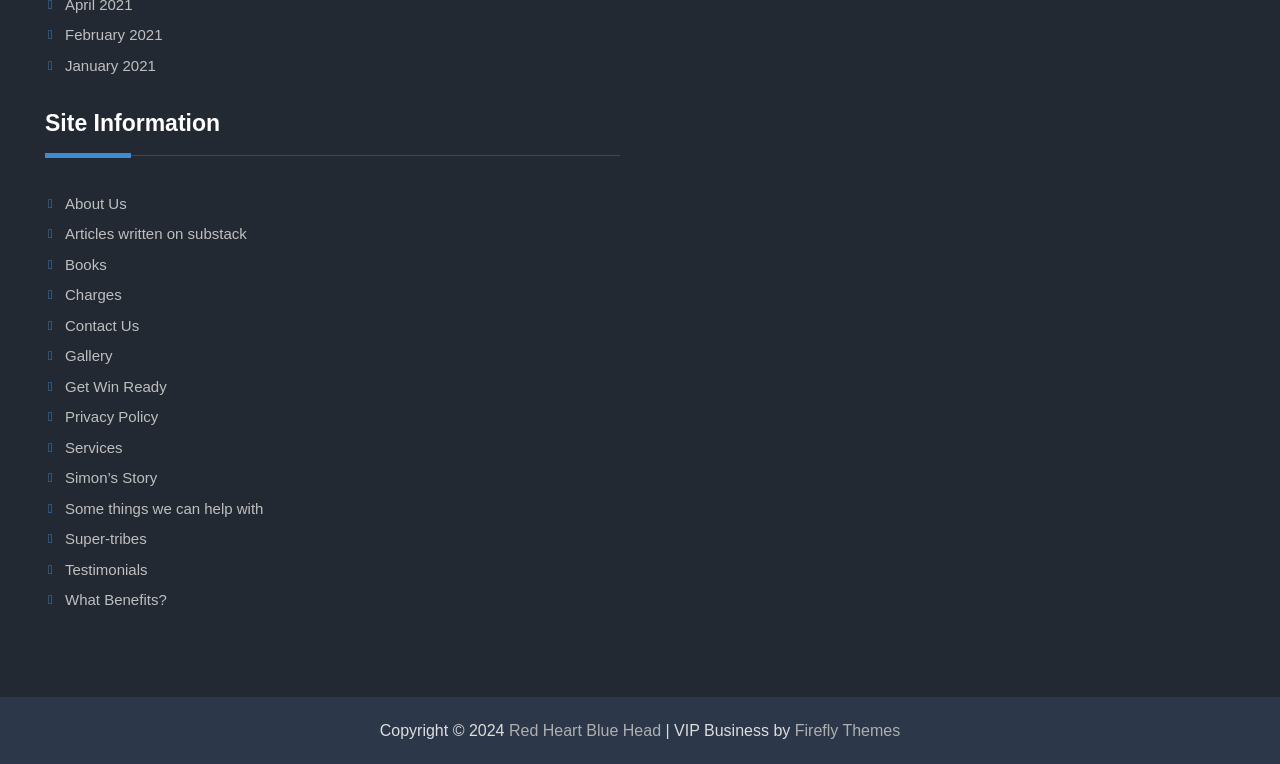Provide the bounding box coordinates of the section that needs to be clicked to accomplish the following instruction: "Visit the gallery."

[0.051, 0.454, 0.088, 0.476]